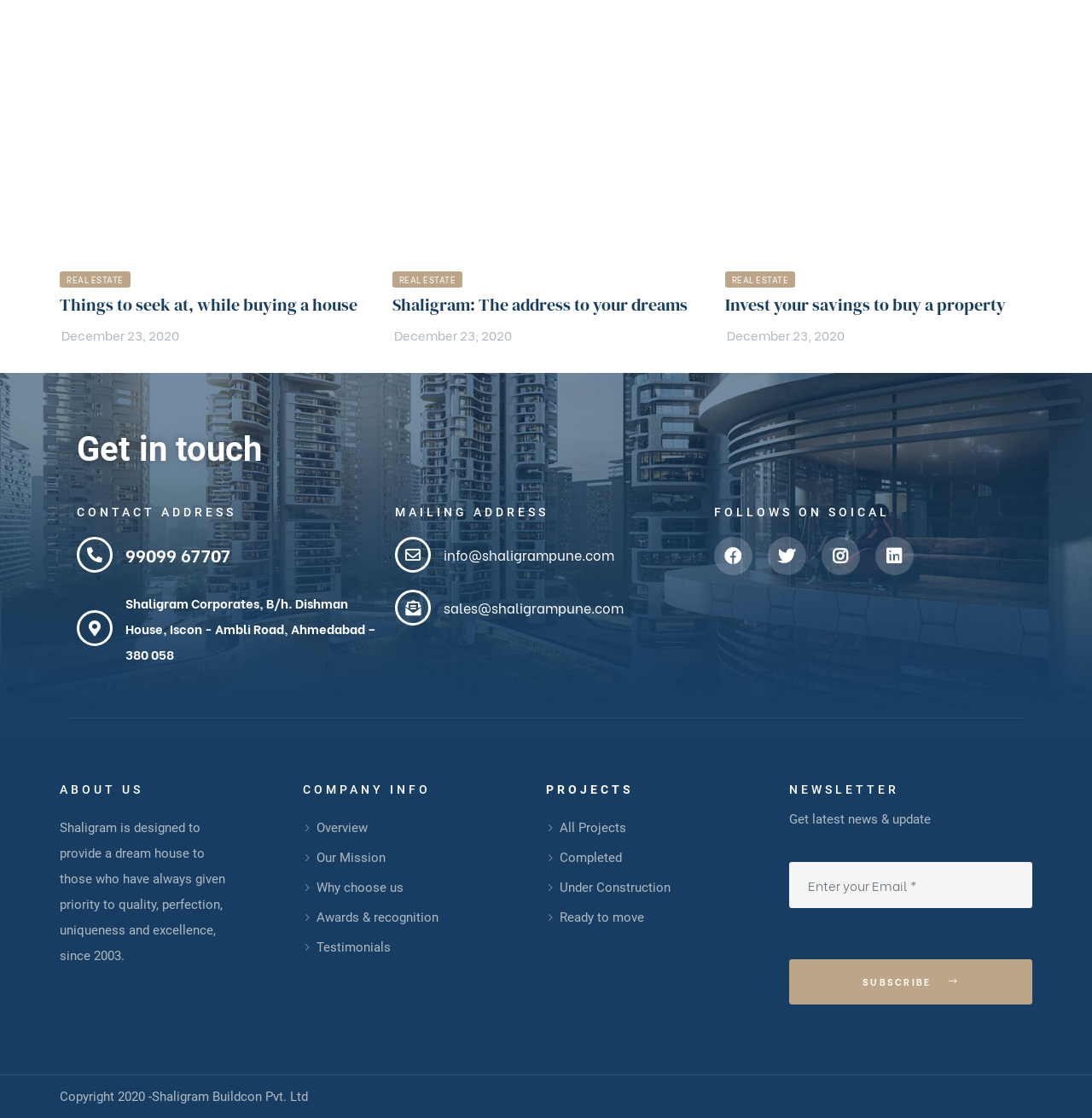Determine the coordinates of the bounding box for the clickable area needed to execute this instruction: "Subscribe to the newsletter".

[0.723, 0.771, 0.945, 0.812]